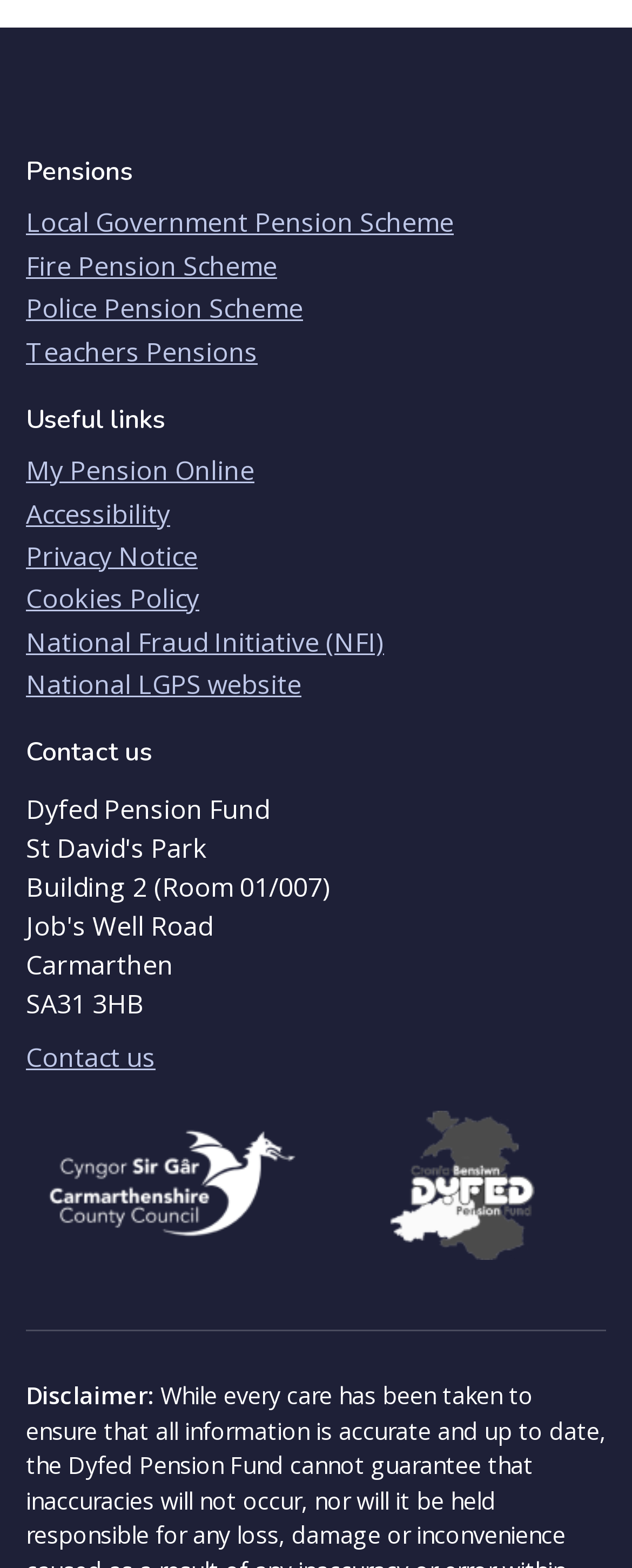What is the name of the organization with the logo on the webpage?
Please provide a comprehensive answer to the question based on the webpage screenshot.

I found the logo of Carmarthenshire County Council / Cyngor Sir Gâr on the webpage, which is an image element.